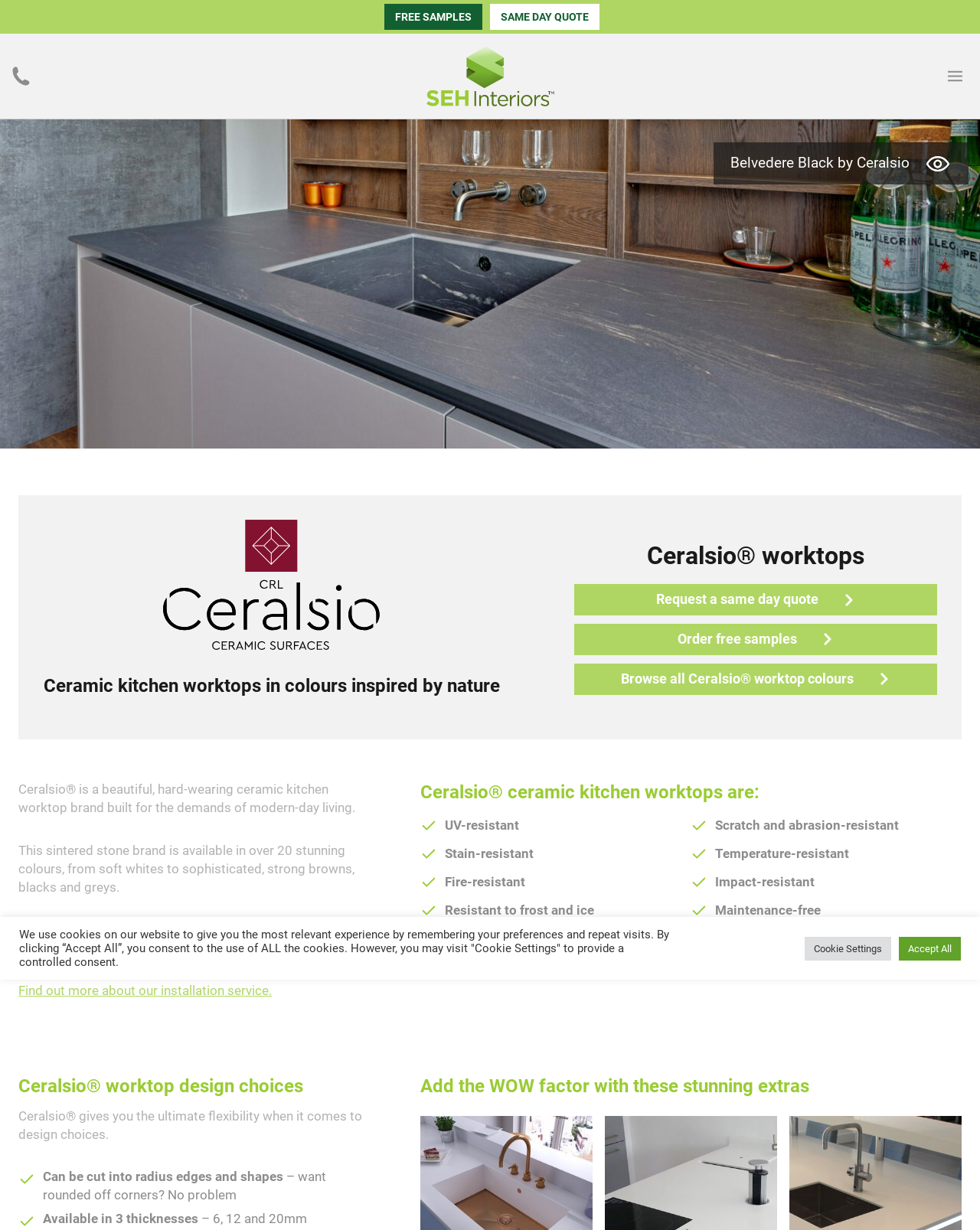Using the information in the image, give a detailed answer to the following question: What is the brand name of the ceramic kitchen worktops?

The brand name of the ceramic kitchen worktops can be found in the heading 'Ceralsio® worktops' and also in the text 'Ceralsio® is a beautiful, hard-wearing ceramic kitchen worktop brand built for the demands of modern-day living.'